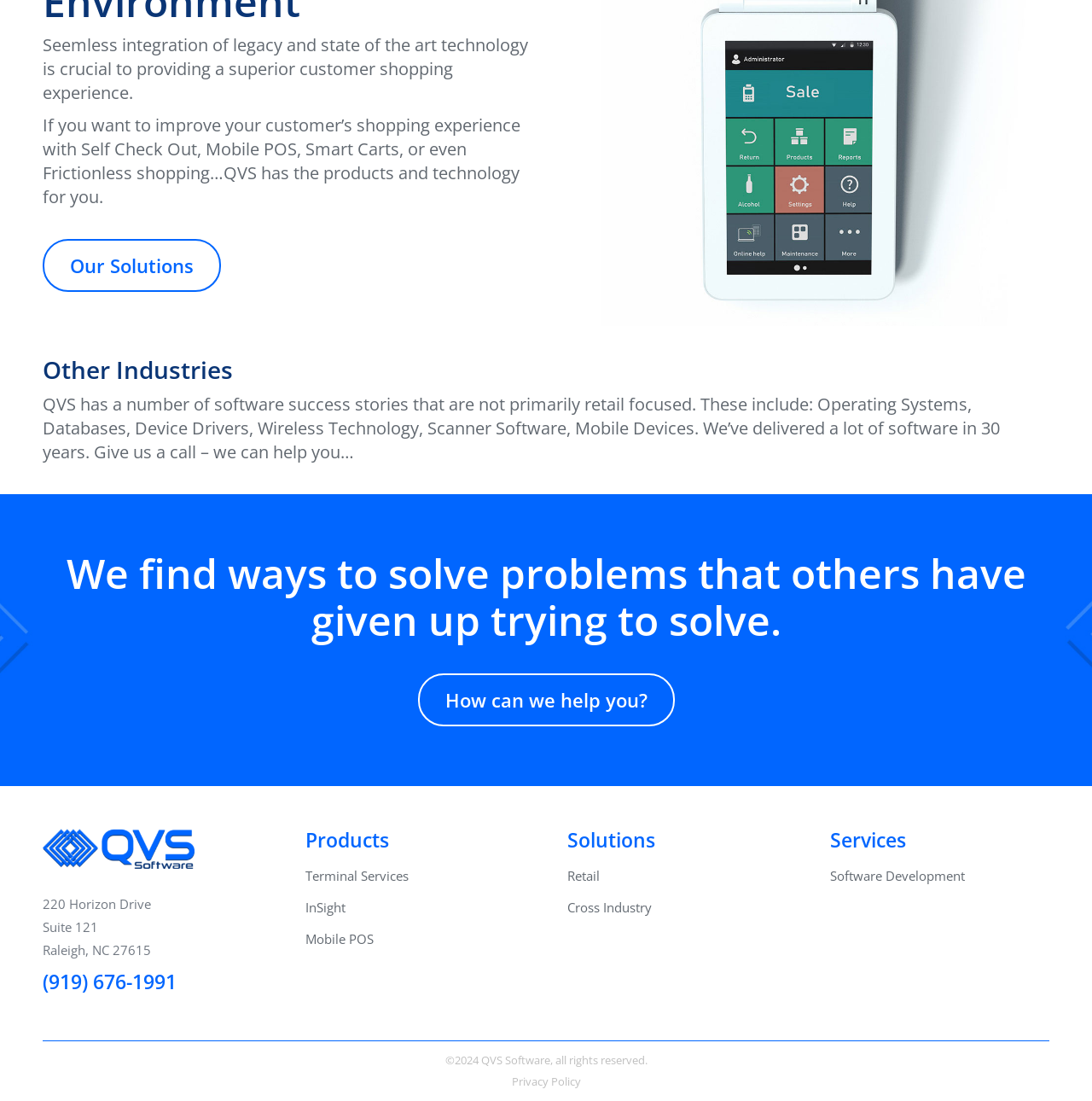Please reply with a single word or brief phrase to the question: 
What is the name of the company?

QVS Software